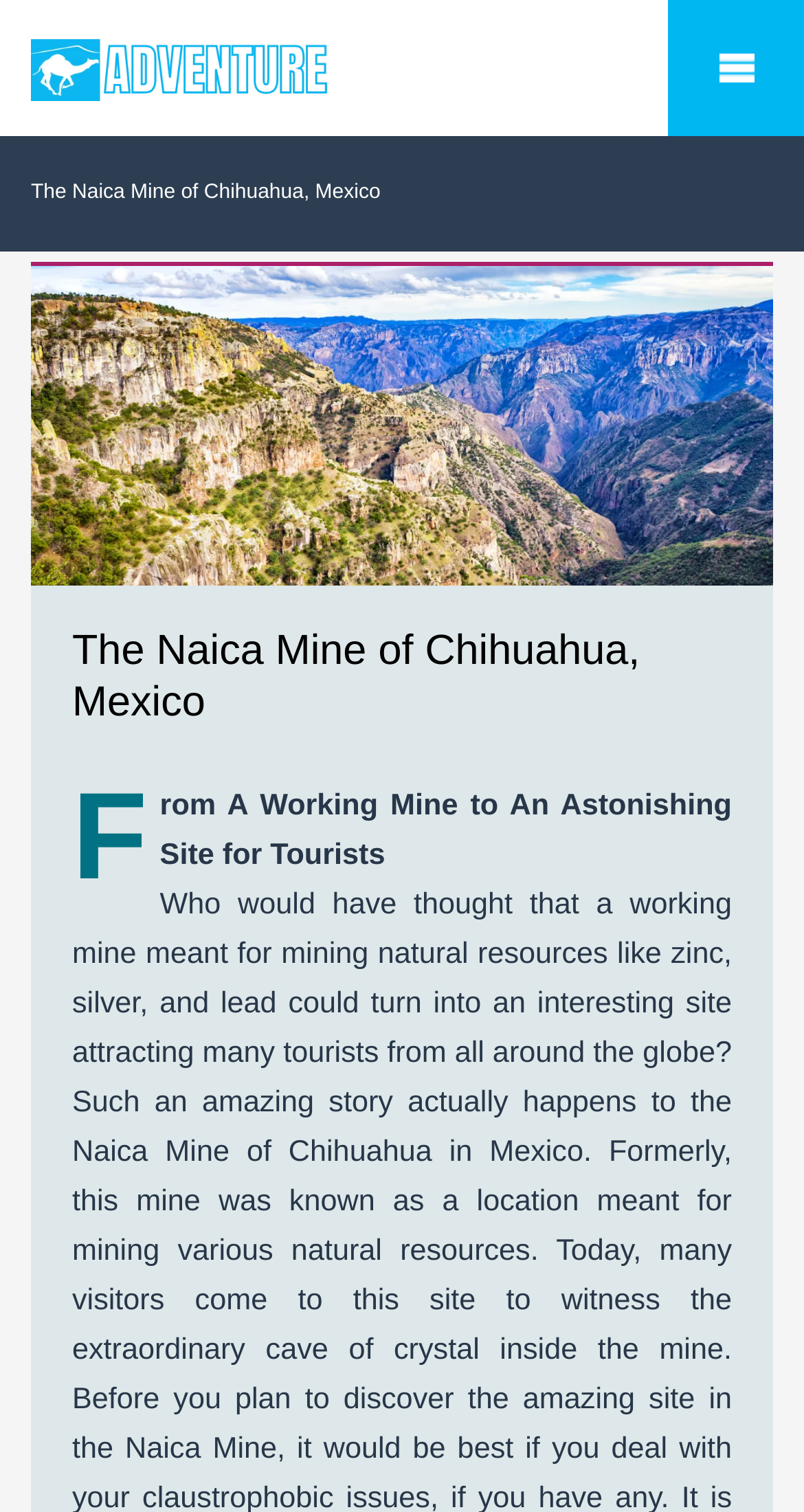Provide a single word or phrase to answer the given question: 
What is the name of the mine?

Naica Mine